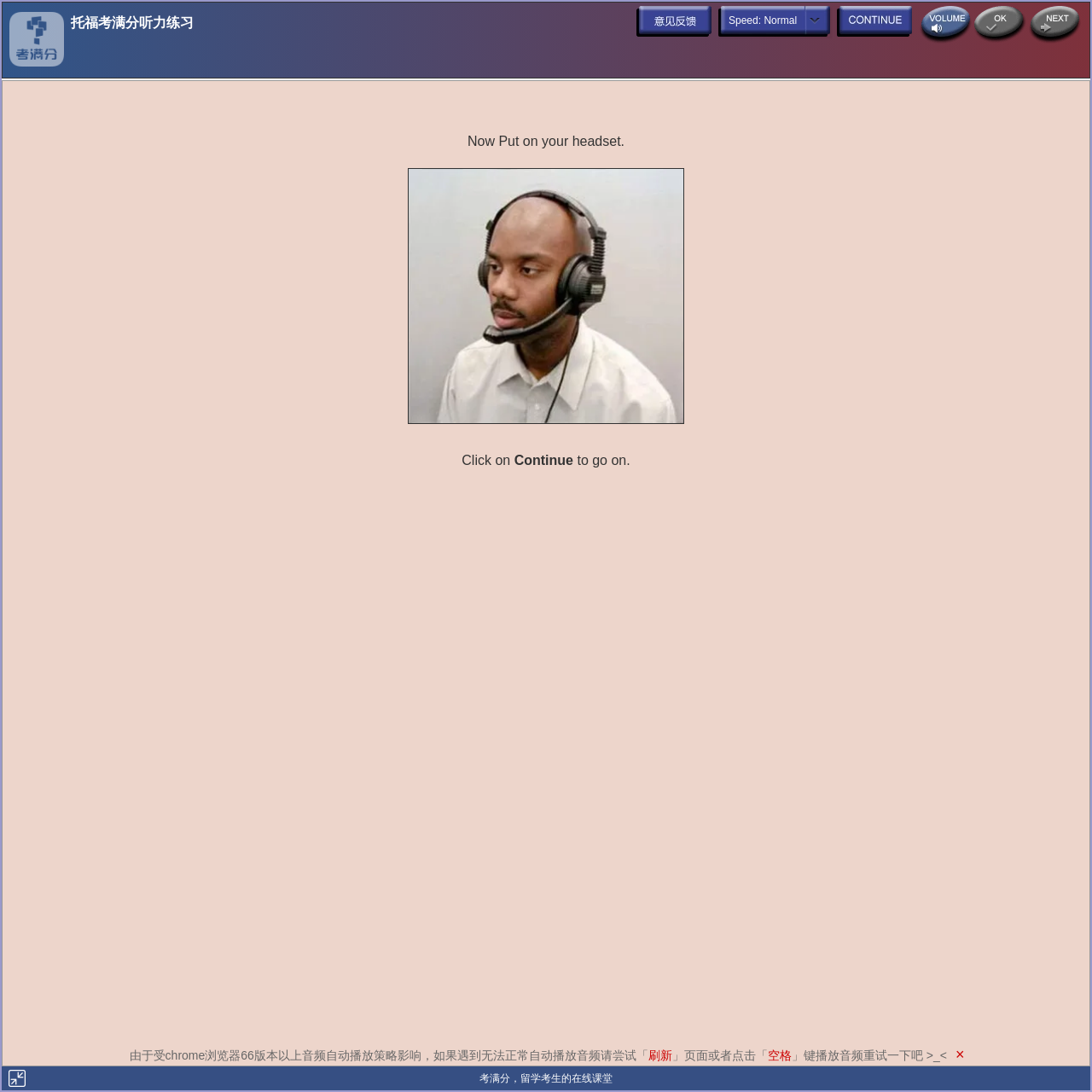Provide a brief response to the question using a single word or phrase: 
What is the purpose of the webpage?

TOEFL listening practice